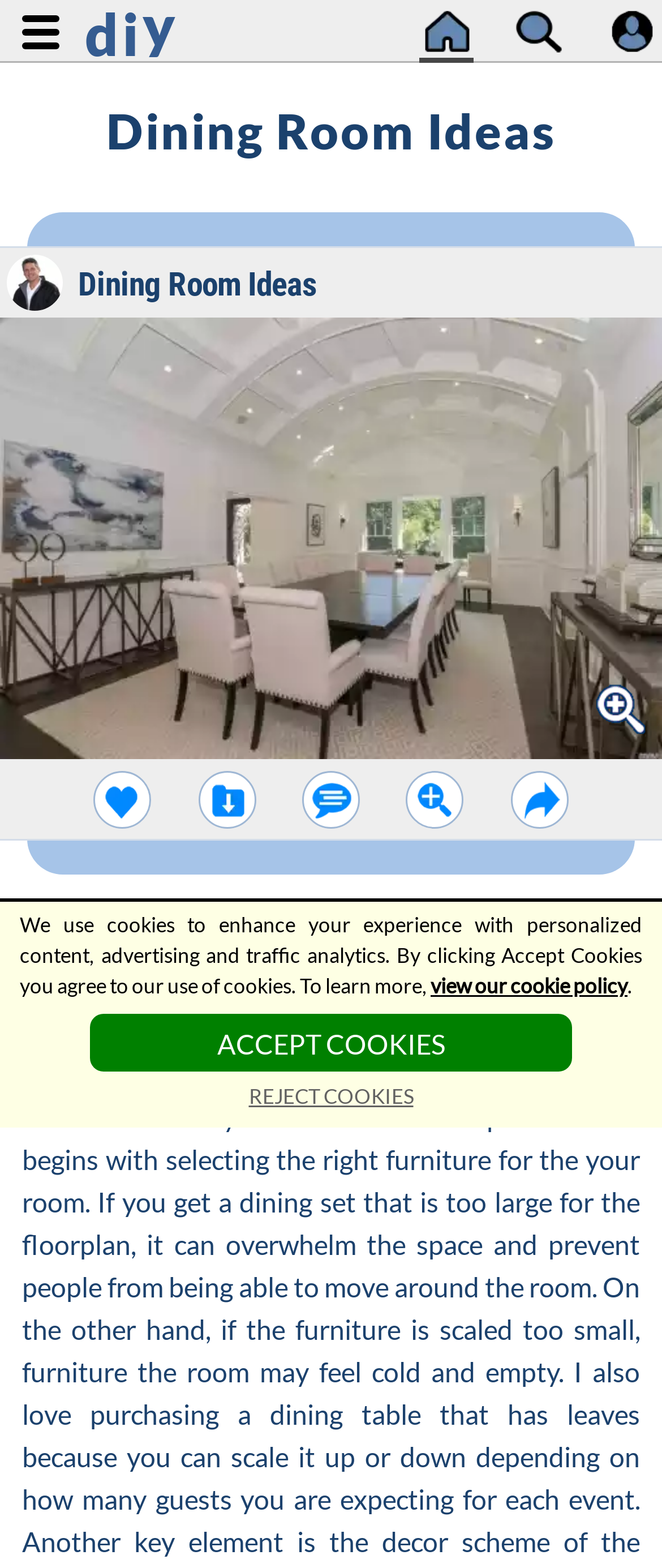Identify the bounding box coordinates of the clickable region to carry out the given instruction: "view previous picture".

[0.897, 0.435, 0.979, 0.47]